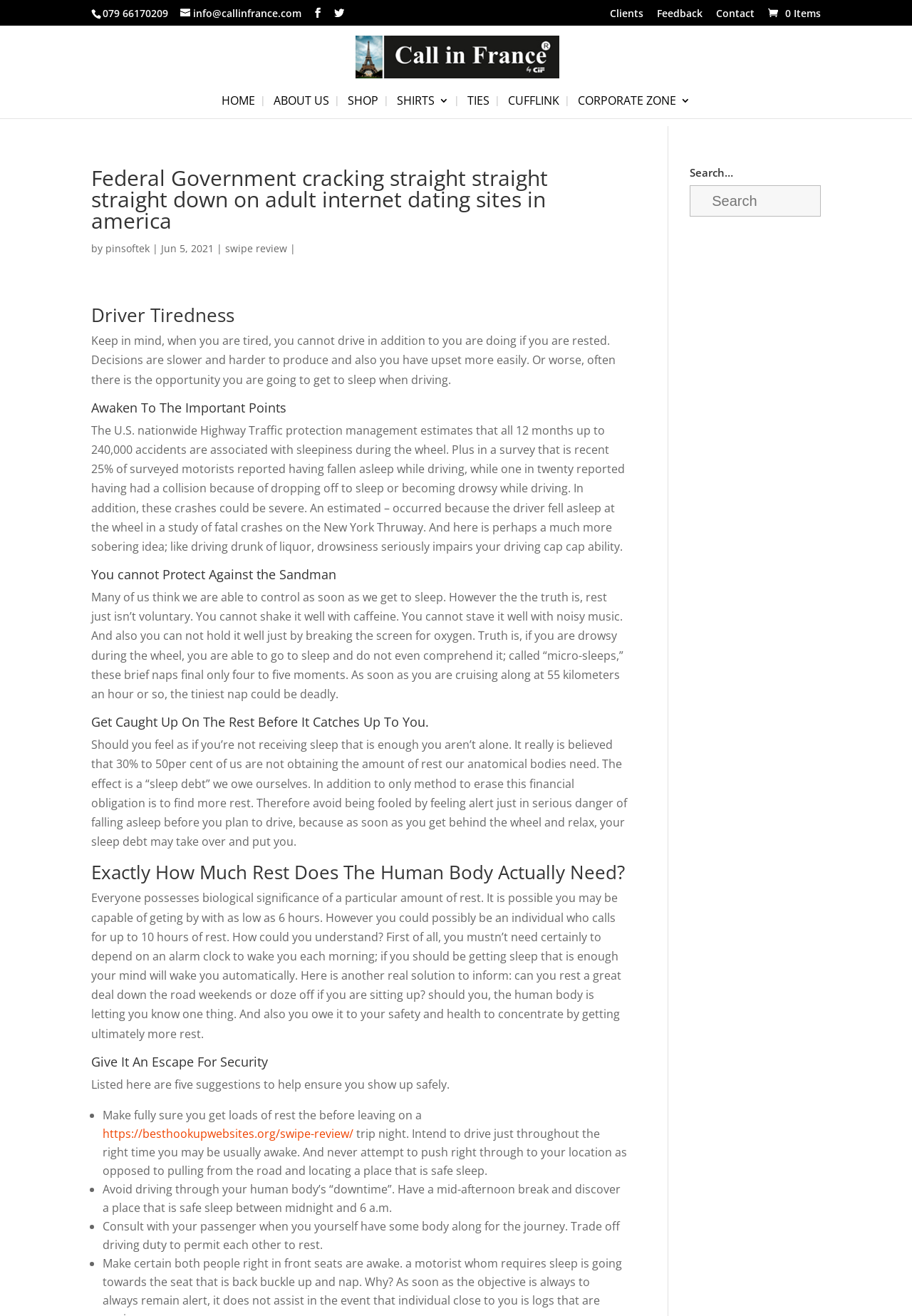Could you locate the bounding box coordinates for the section that should be clicked to accomplish this task: "Login to the platform".

None